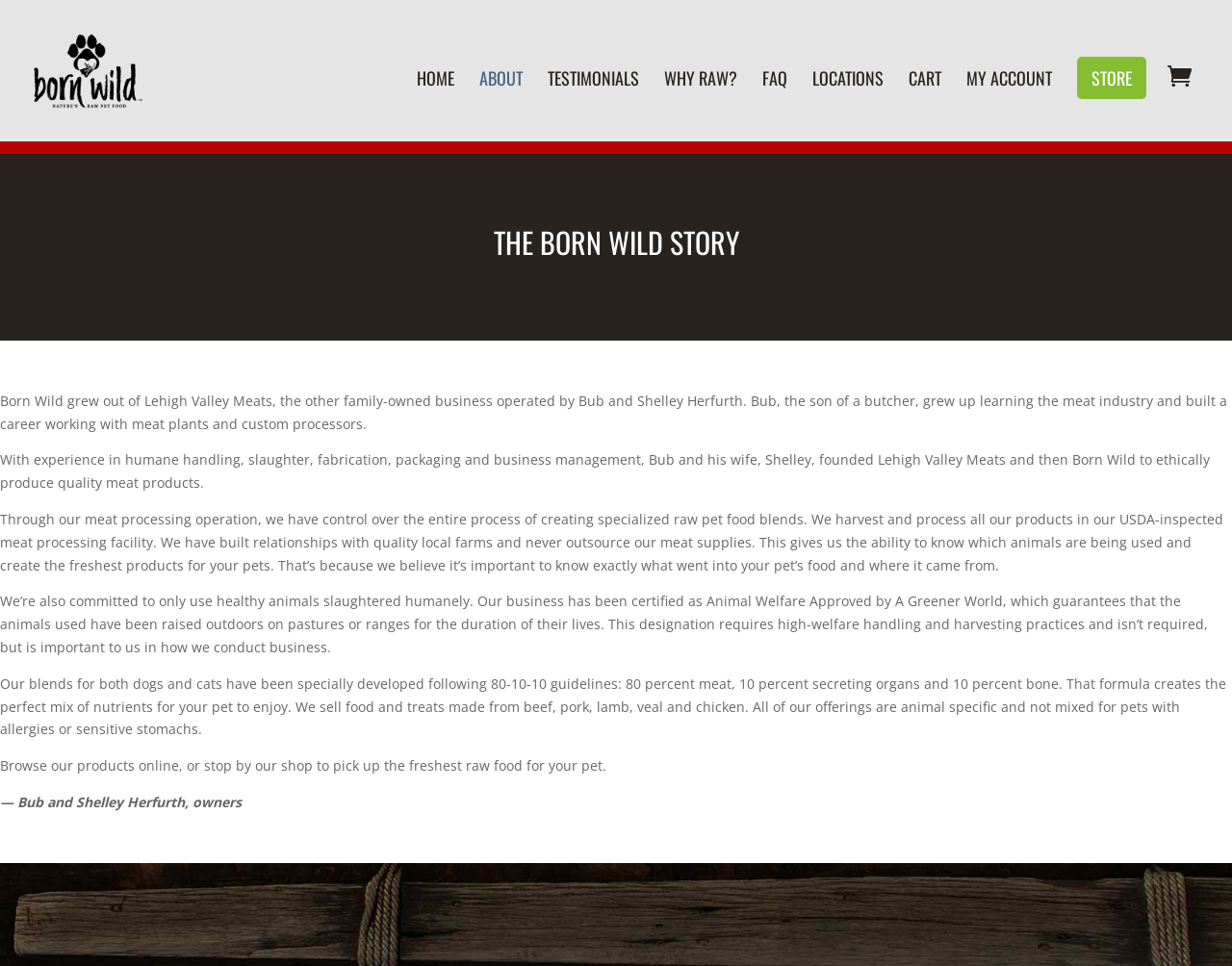Kindly provide the bounding box coordinates of the section you need to click on to fulfill the given instruction: "Click on the 'MY ACCOUNT' link".

[0.784, 0.074, 0.854, 0.146]